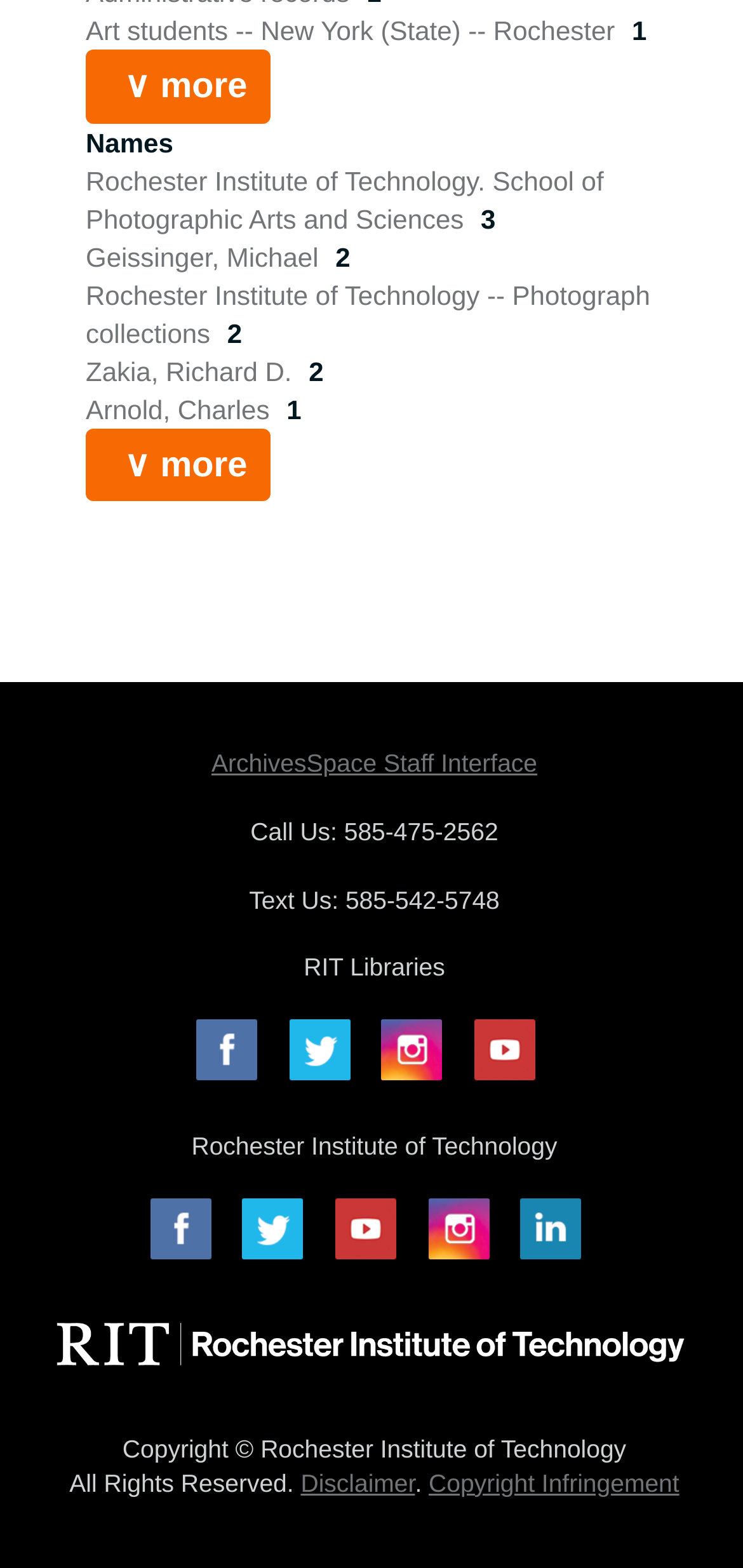Specify the bounding box coordinates for the region that must be clicked to perform the given instruction: "Explore Rochester Institute of Technology. School of Photographic Arts and Sciences".

[0.115, 0.105, 0.812, 0.149]